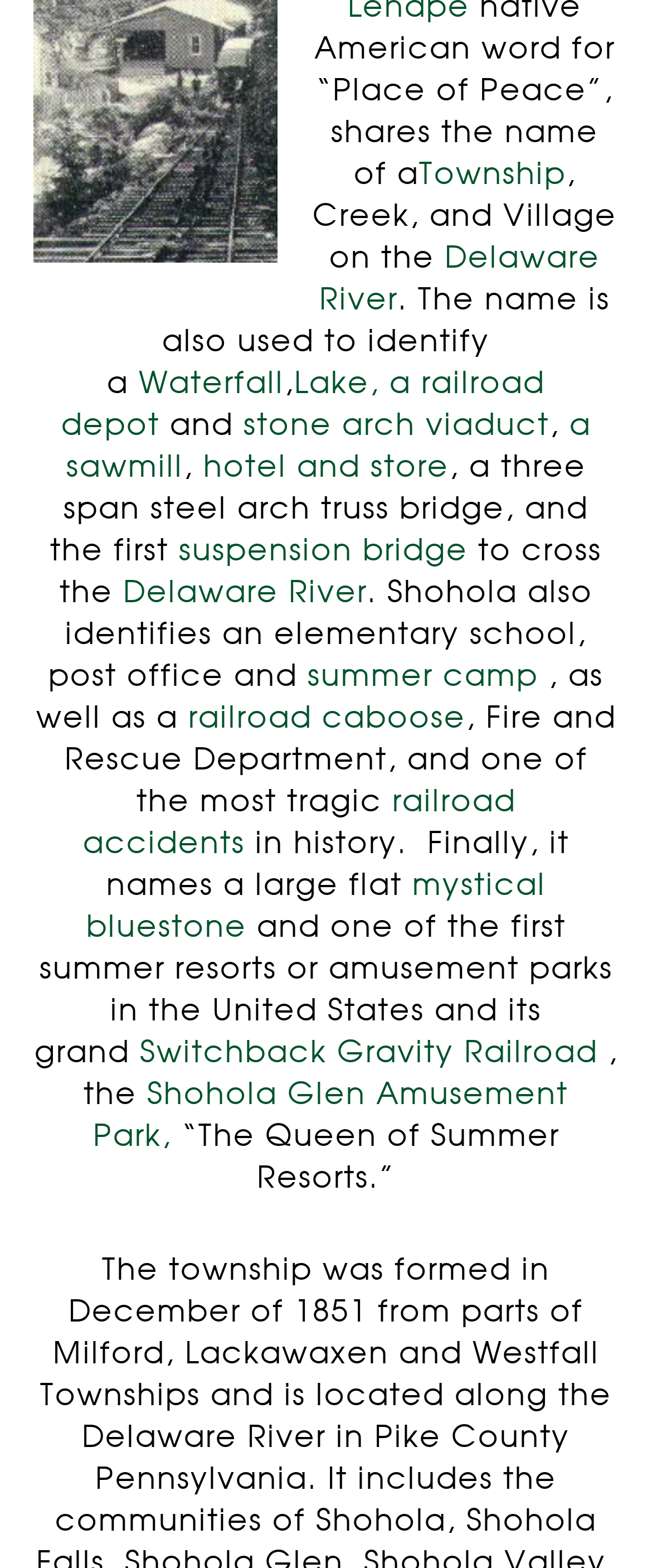What is the Delaware River?
Please craft a detailed and exhaustive response to the question.

The Delaware River is a river mentioned in the webpage content, which is also used to identify a location where a suspension bridge crosses.